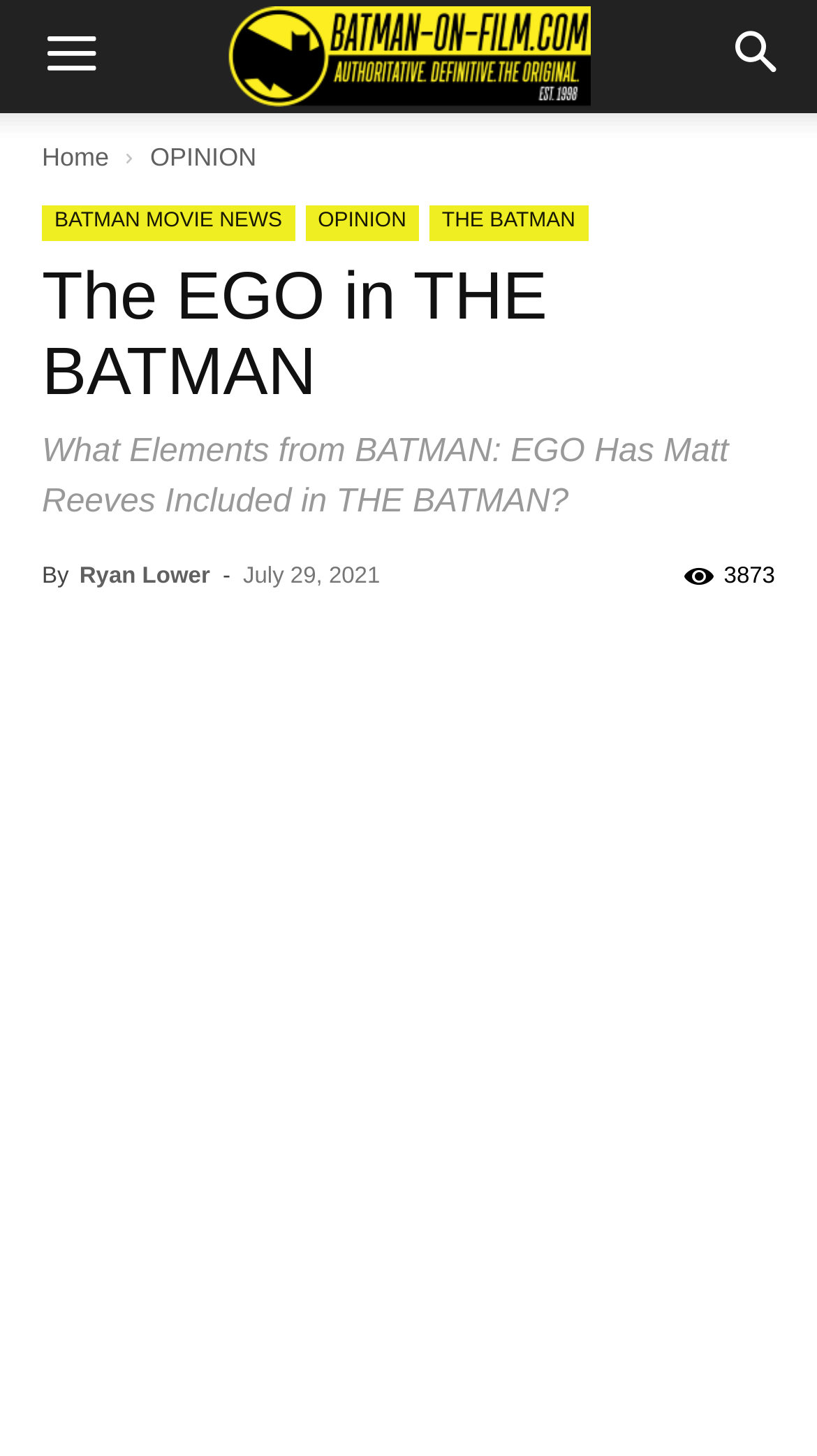Locate the bounding box for the described UI element: "THE BATMAN". Ensure the coordinates are four float numbers between 0 and 1, formatted as [left, top, right, bottom].

[0.526, 0.141, 0.72, 0.166]